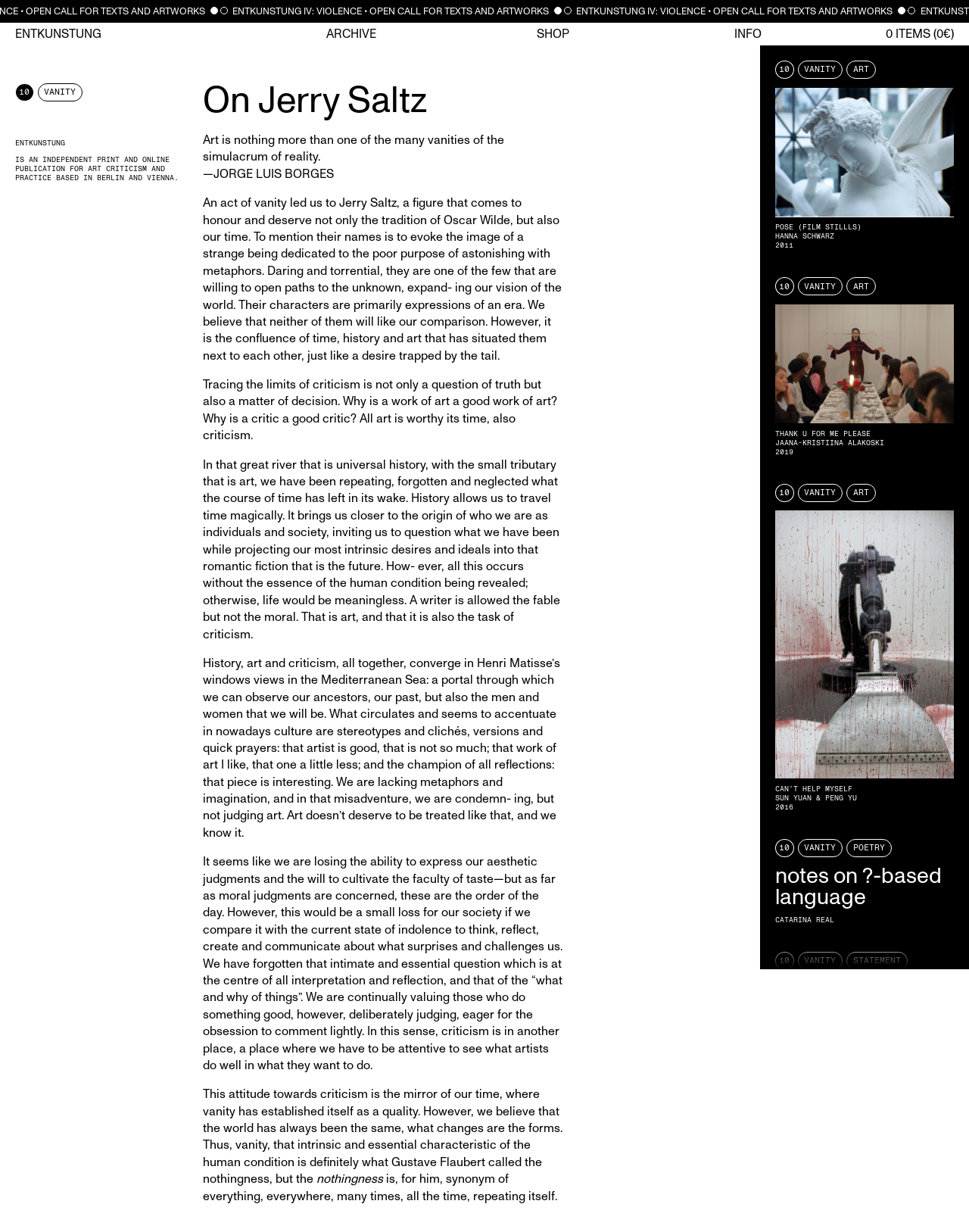Pinpoint the bounding box coordinates for the area that should be clicked to perform the following instruction: "Click on the link to view ENTKUNSTUNG IV: VIOLENCE • OPEN CALL FOR TEXTS AND ARTWORKS".

[0.0, 0.0, 1.0, 0.018]